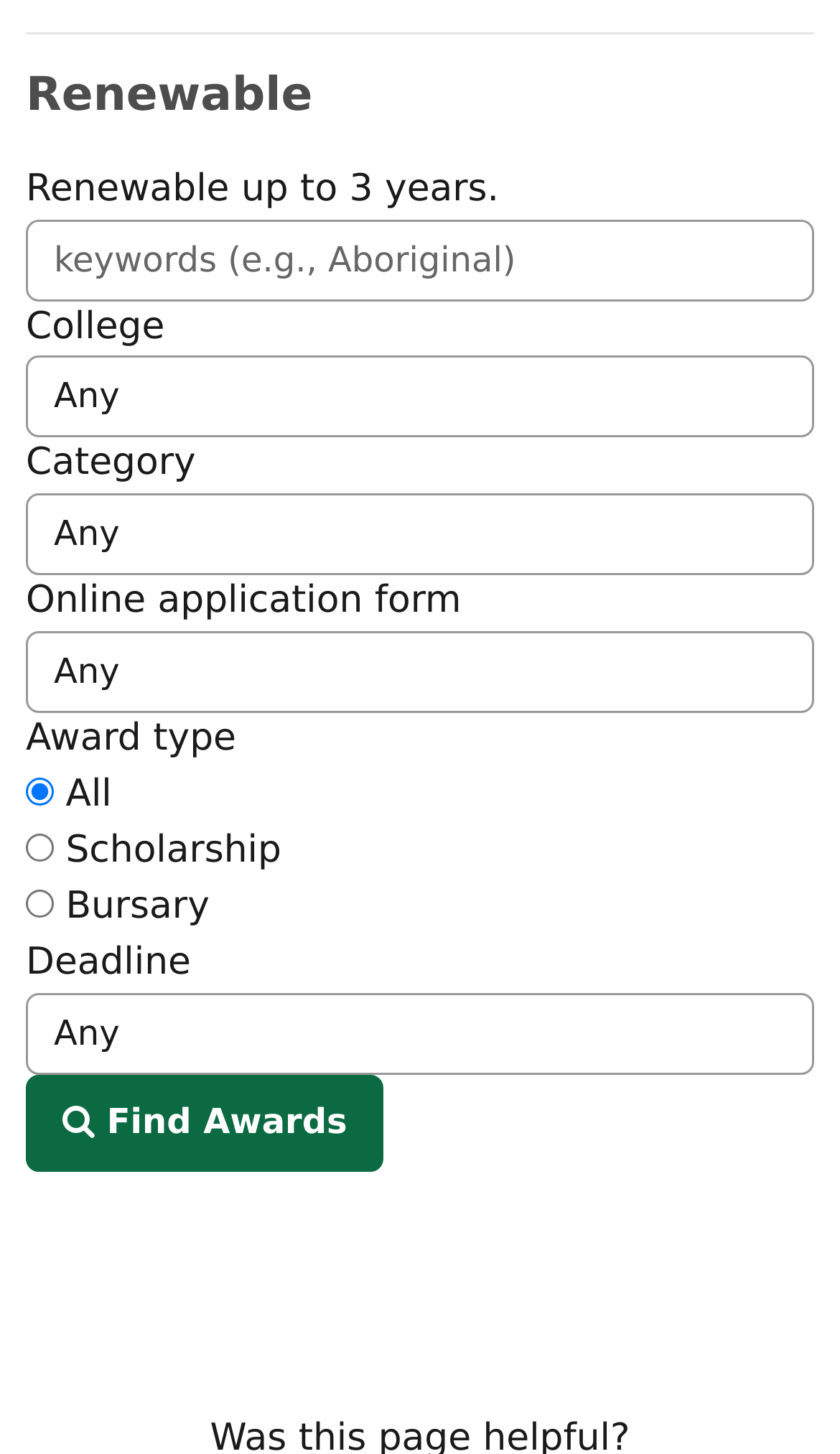Respond concisely with one word or phrase to the following query:
What is the purpose of this webpage?

Find Awards